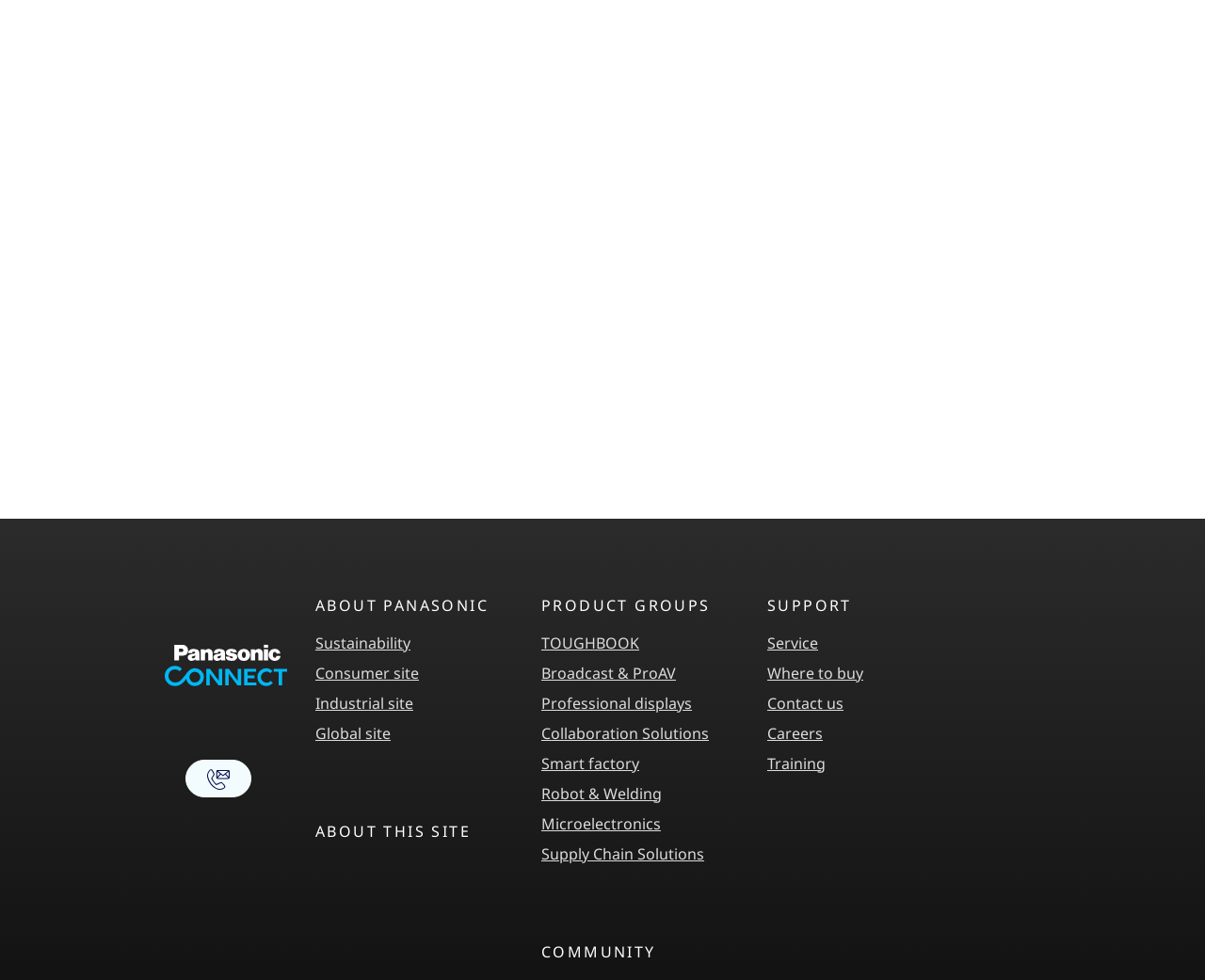Using the description: "Service", identify the bounding box of the corresponding UI element in the screenshot.

[0.637, 0.645, 0.679, 0.666]